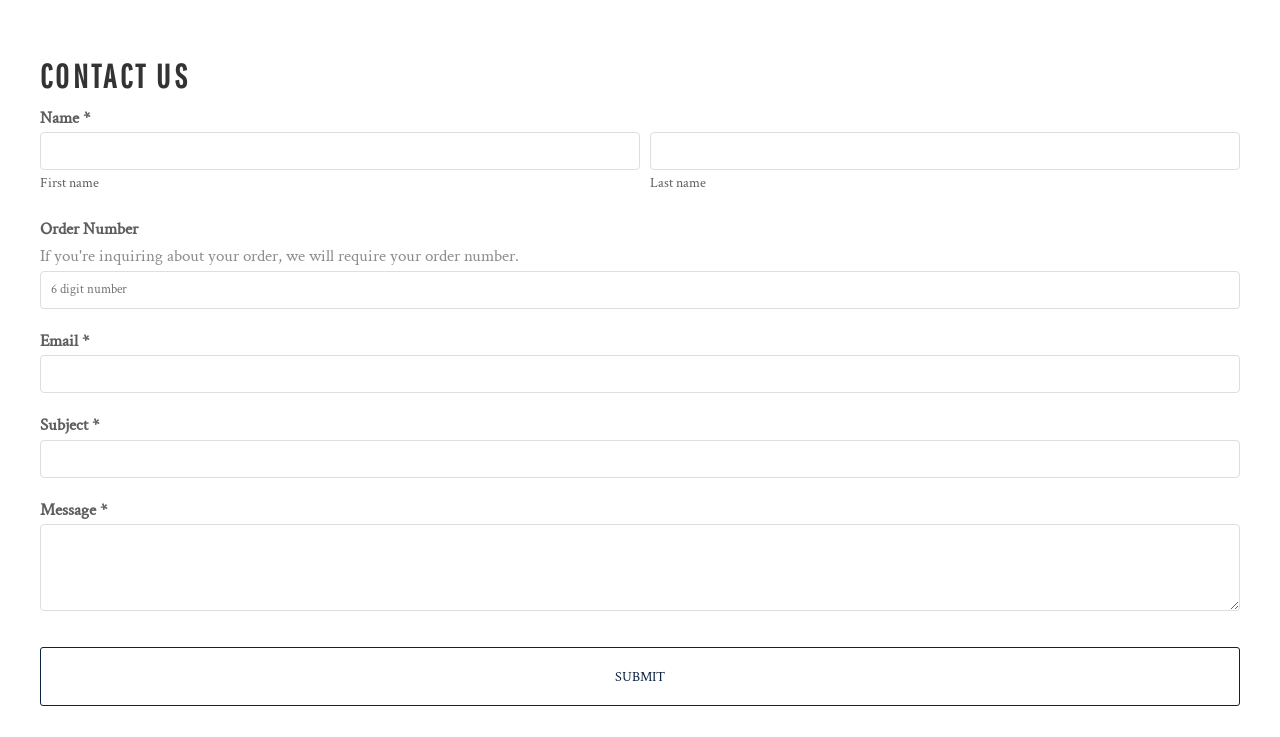Please identify the bounding box coordinates of the clickable area that will allow you to execute the instruction: "Read more about 'Vegas Big Banner Signs'".

None